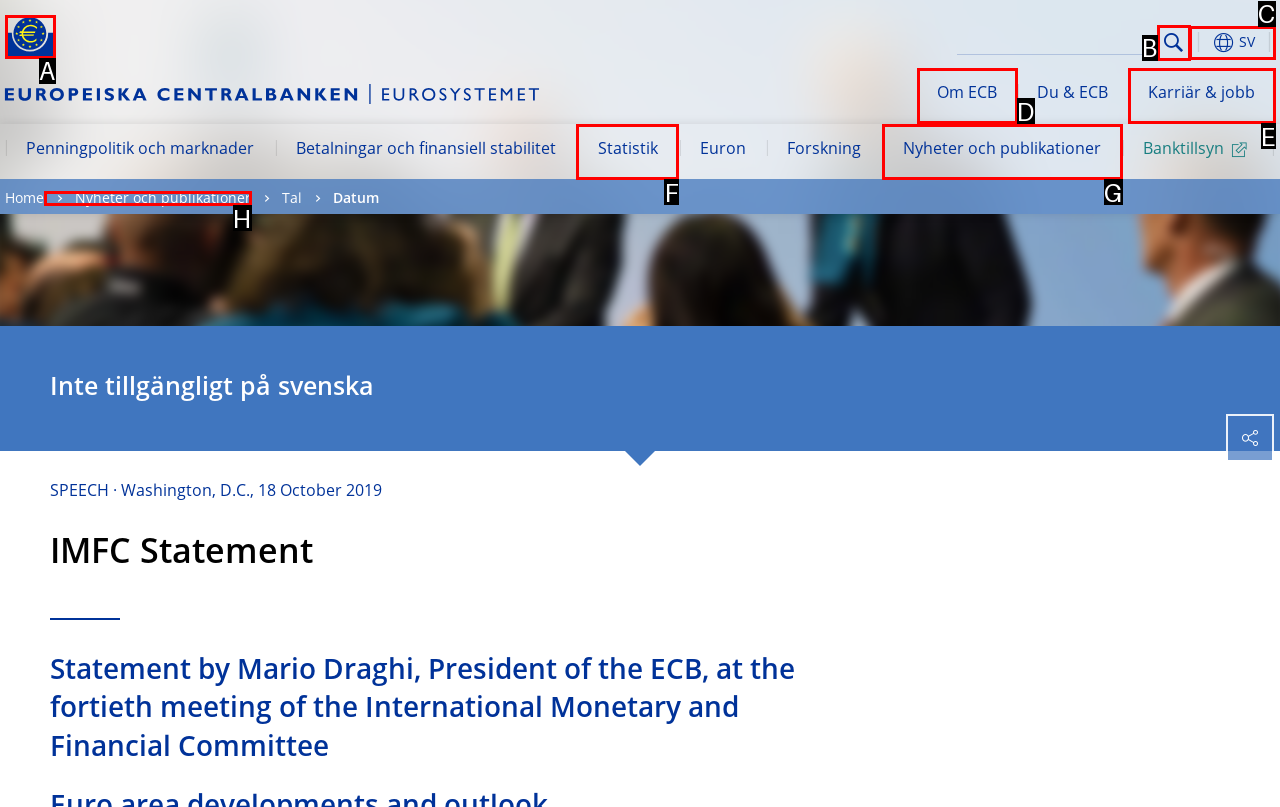Pick the HTML element that corresponds to the description: Nyheter och publikationer
Answer with the letter of the correct option from the given choices directly.

G